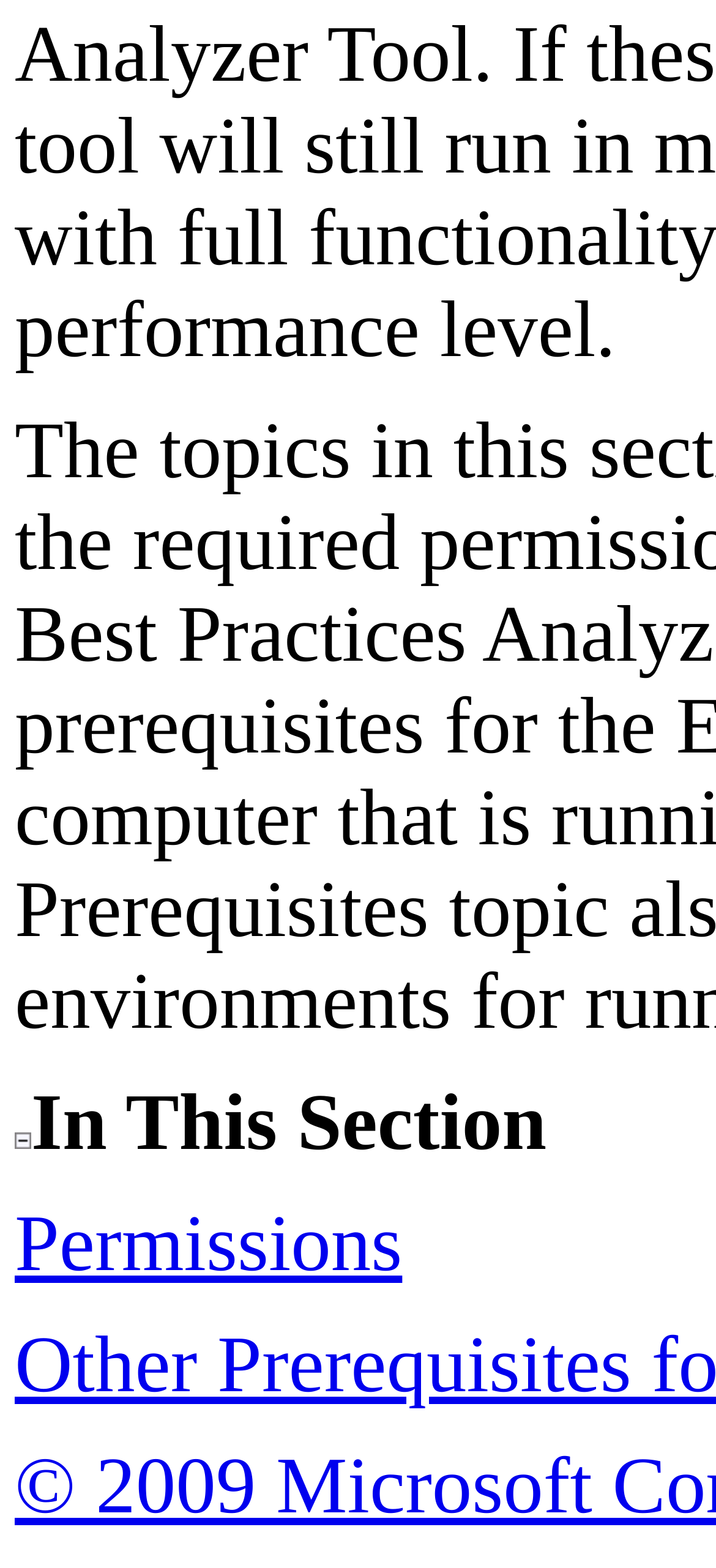Bounding box coordinates are specified in the format (top-left x, top-left y, bottom-right x, bottom-right y). All values are floating point numbers bounded between 0 and 1. Please provide the bounding box coordinate of the region this sentence describes: Permissions

[0.021, 0.766, 0.562, 0.822]